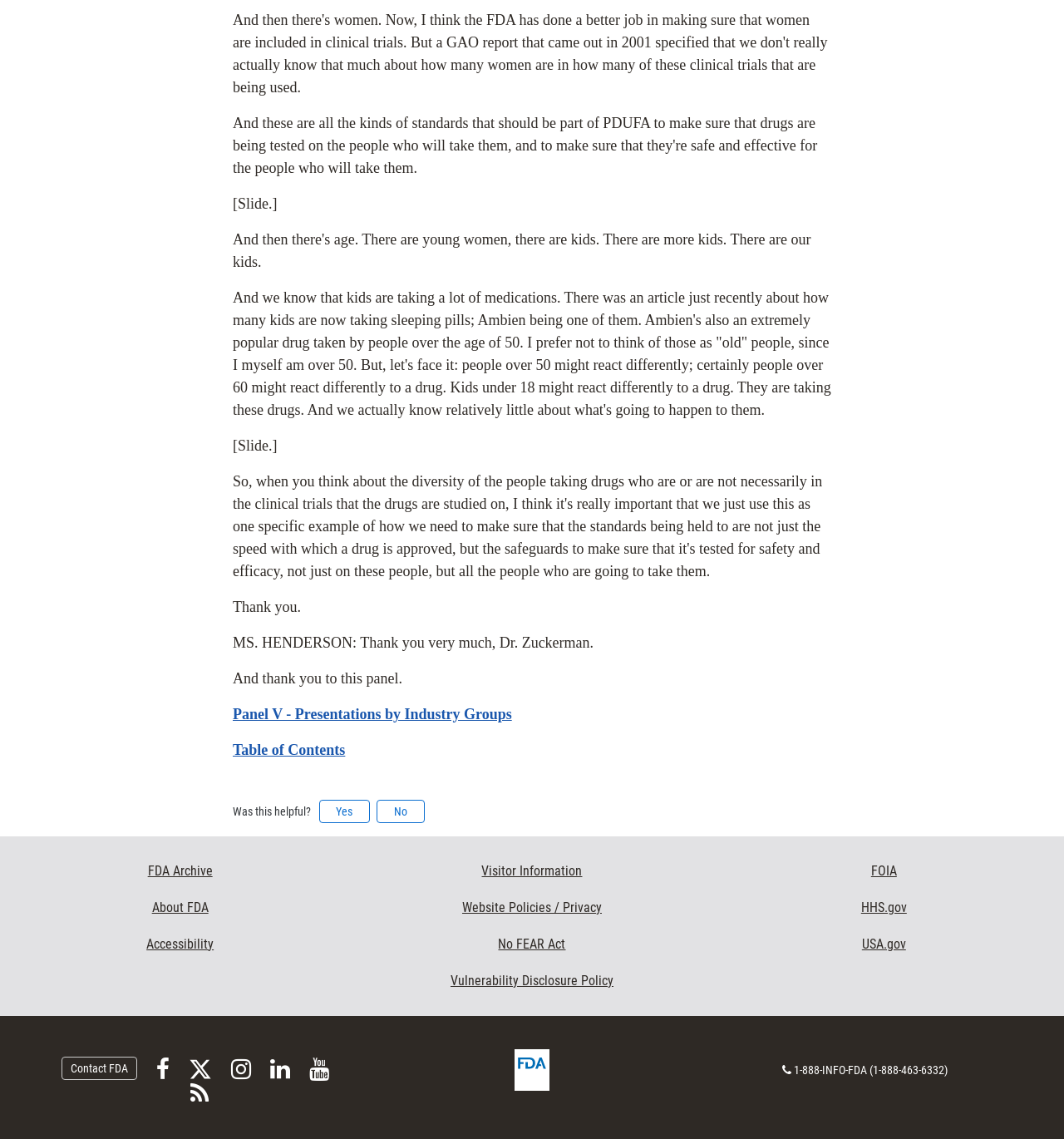Locate the bounding box coordinates of the element that should be clicked to execute the following instruction: "Click on 'Table of Contents'".

[0.219, 0.651, 0.324, 0.666]